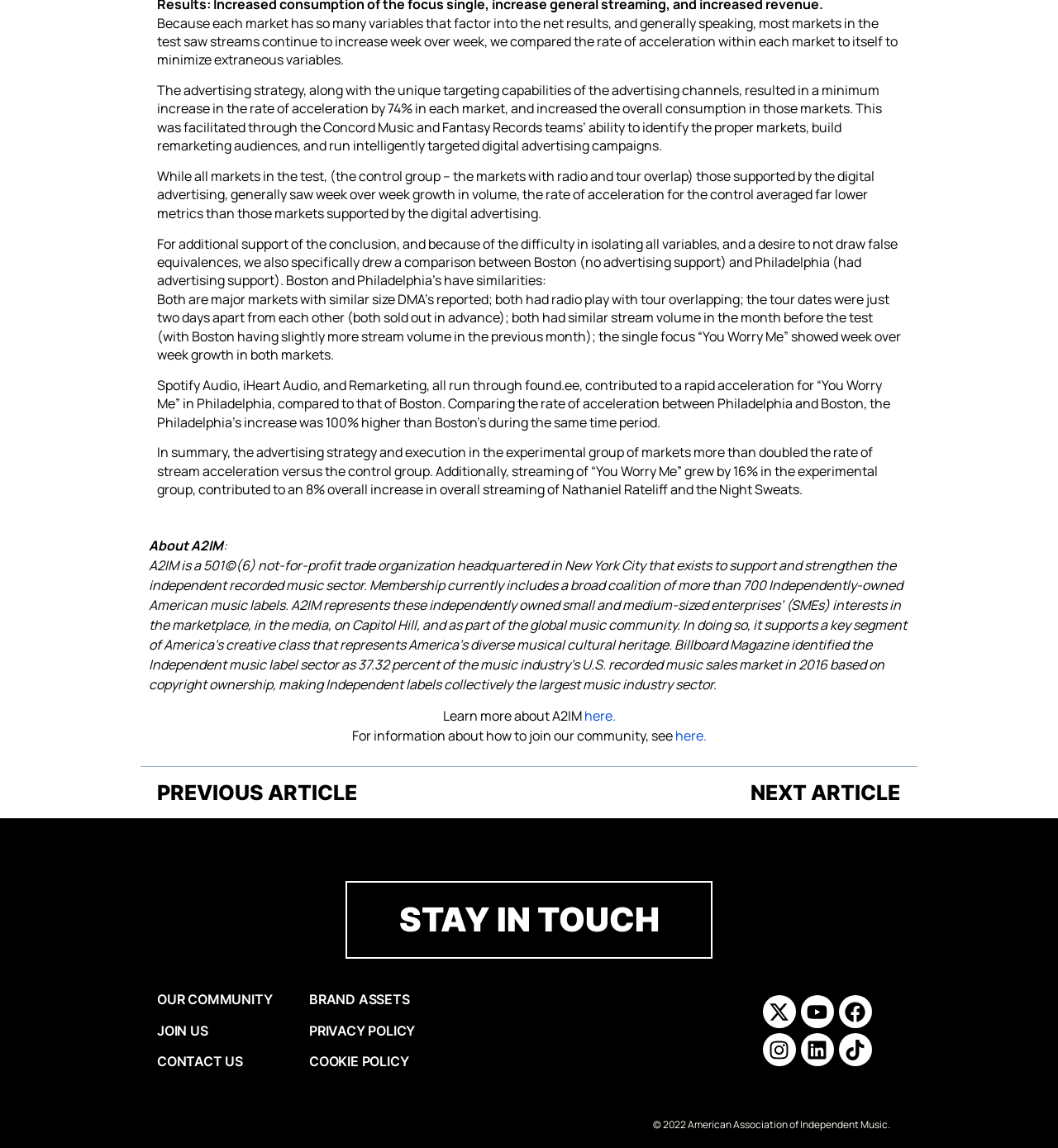Please locate the bounding box coordinates of the element that needs to be clicked to achieve the following instruction: "Click the 'OUR COMMUNITY' link". The coordinates should be four float numbers between 0 and 1, i.e., [left, top, right, bottom].

[0.148, 0.861, 0.277, 0.881]